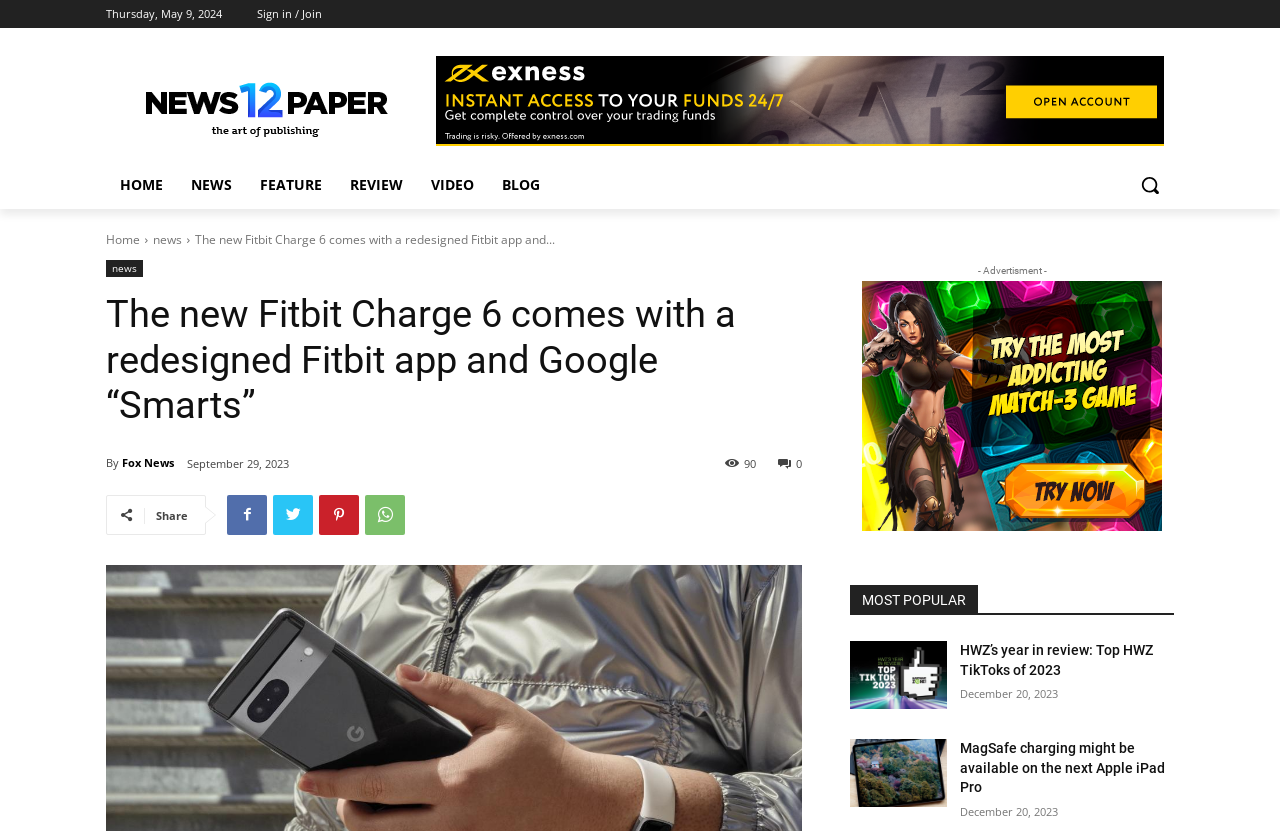Please specify the bounding box coordinates for the clickable region that will help you carry out the instruction: "Click the 'Sign in / Join' link".

[0.201, 0.0, 0.252, 0.034]